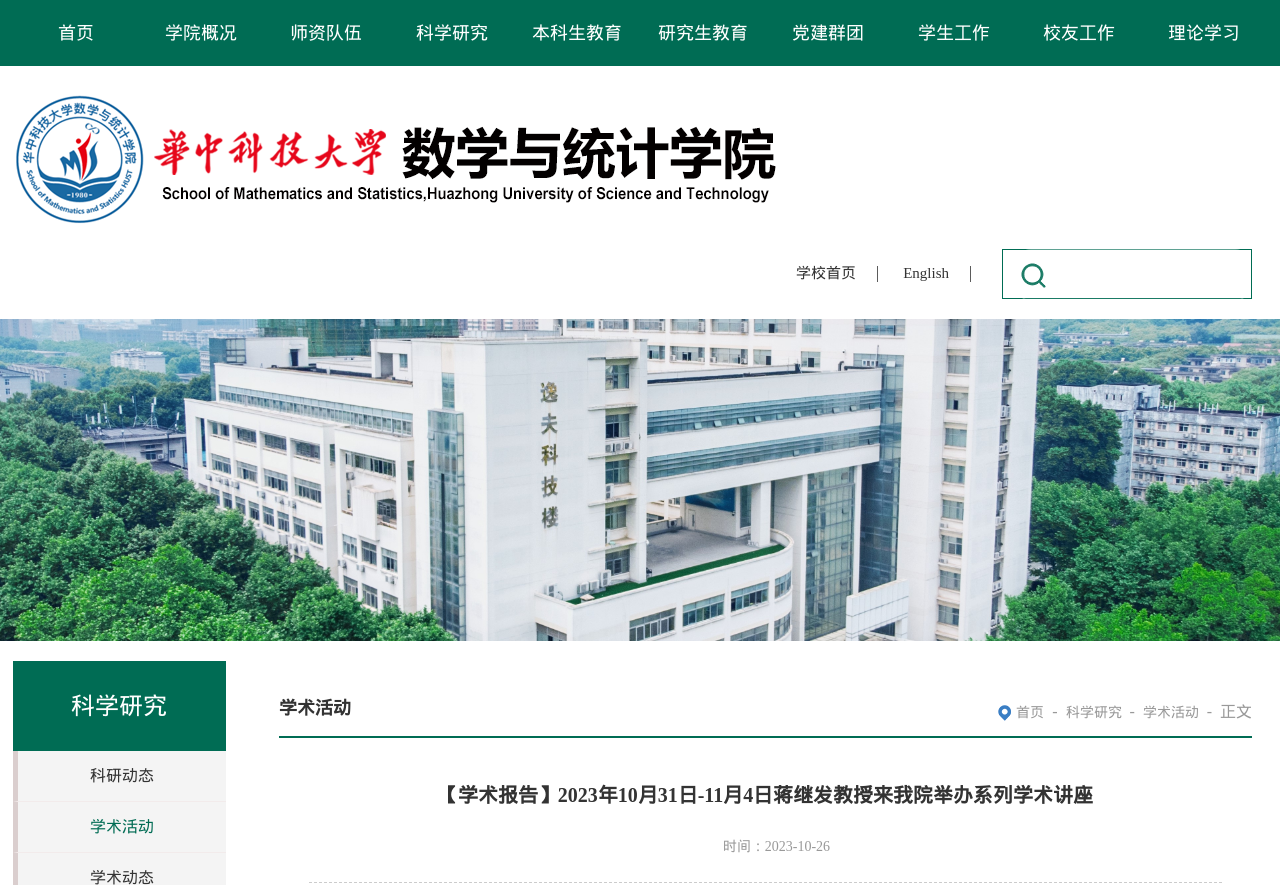Extract the bounding box coordinates of the UI element described by: "English". The coordinates should include four float numbers ranging from 0 to 1, e.g., [left, top, right, bottom].

[0.706, 0.299, 0.741, 0.318]